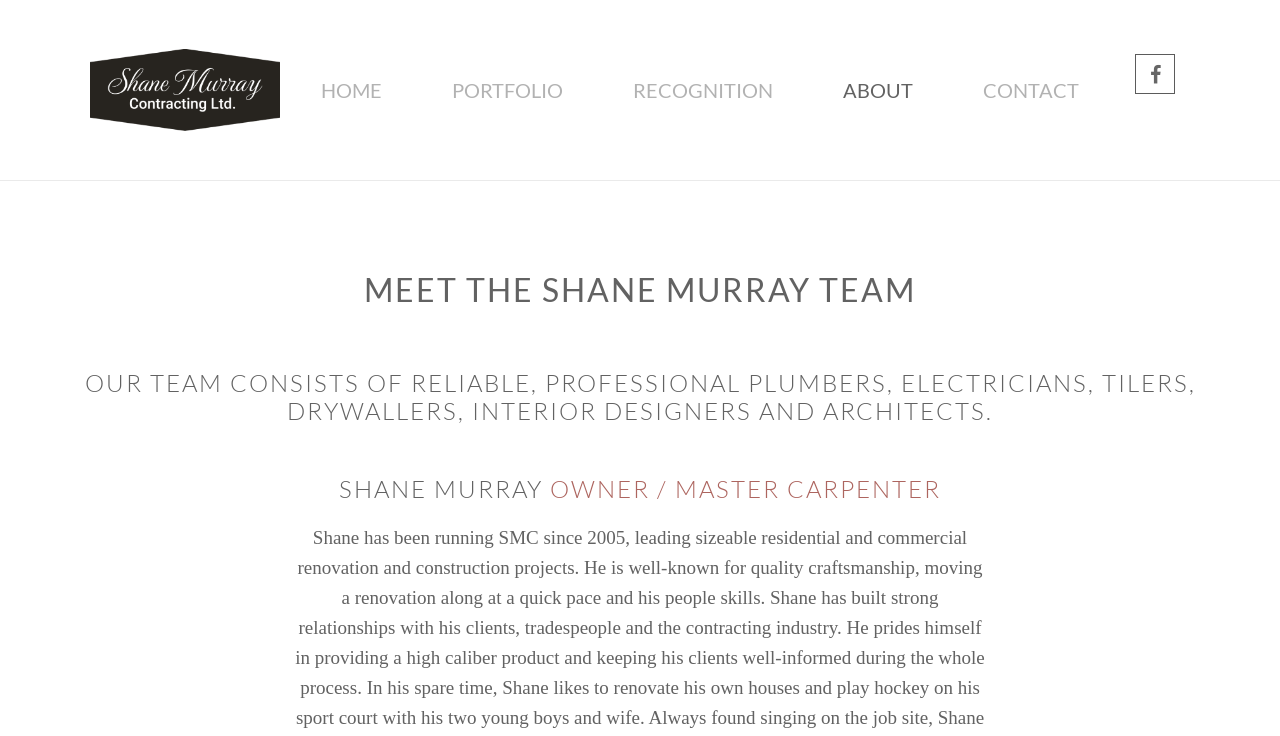Locate the bounding box of the user interface element based on this description: "Accessoires Shotgun Compétition".

None